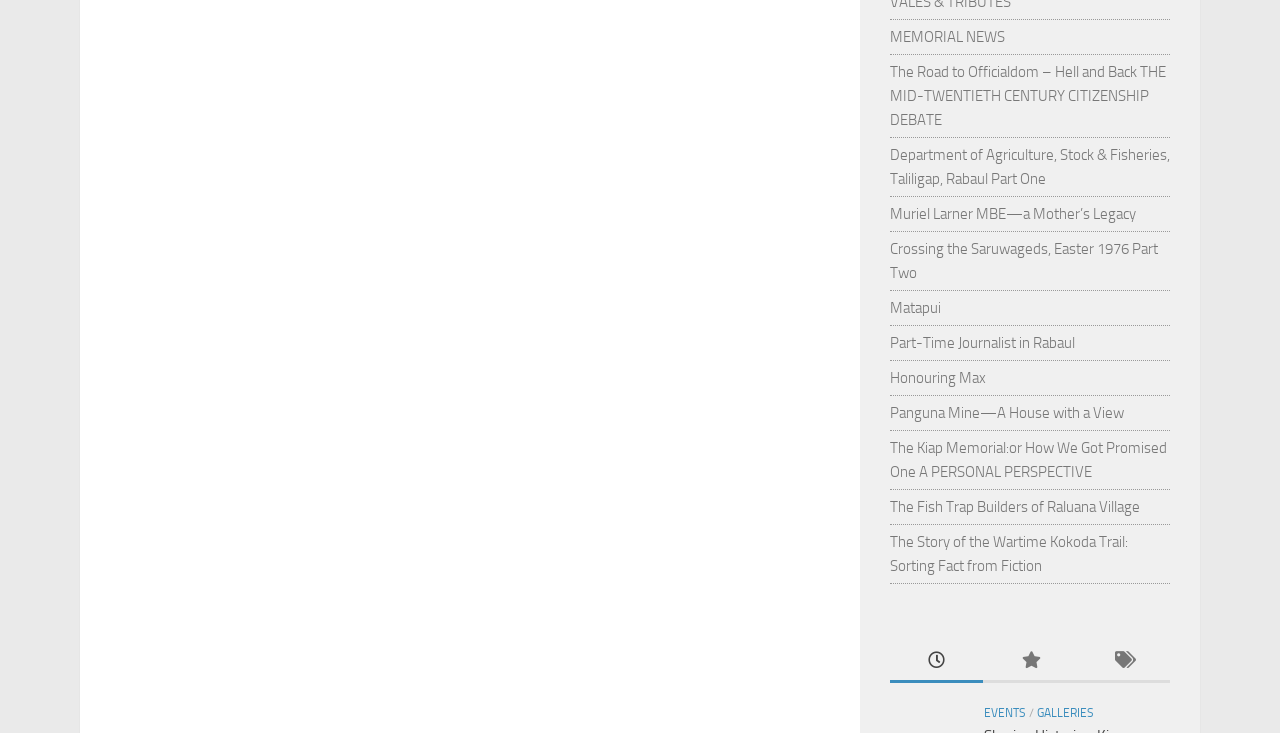Locate the bounding box coordinates of the clickable element to fulfill the following instruction: "view The Road to Officialdom – Hell and Back THE MID-TWENTIETH CENTURY CITIZENSHIP DEBATE". Provide the coordinates as four float numbers between 0 and 1 in the format [left, top, right, bottom].

[0.695, 0.086, 0.911, 0.176]